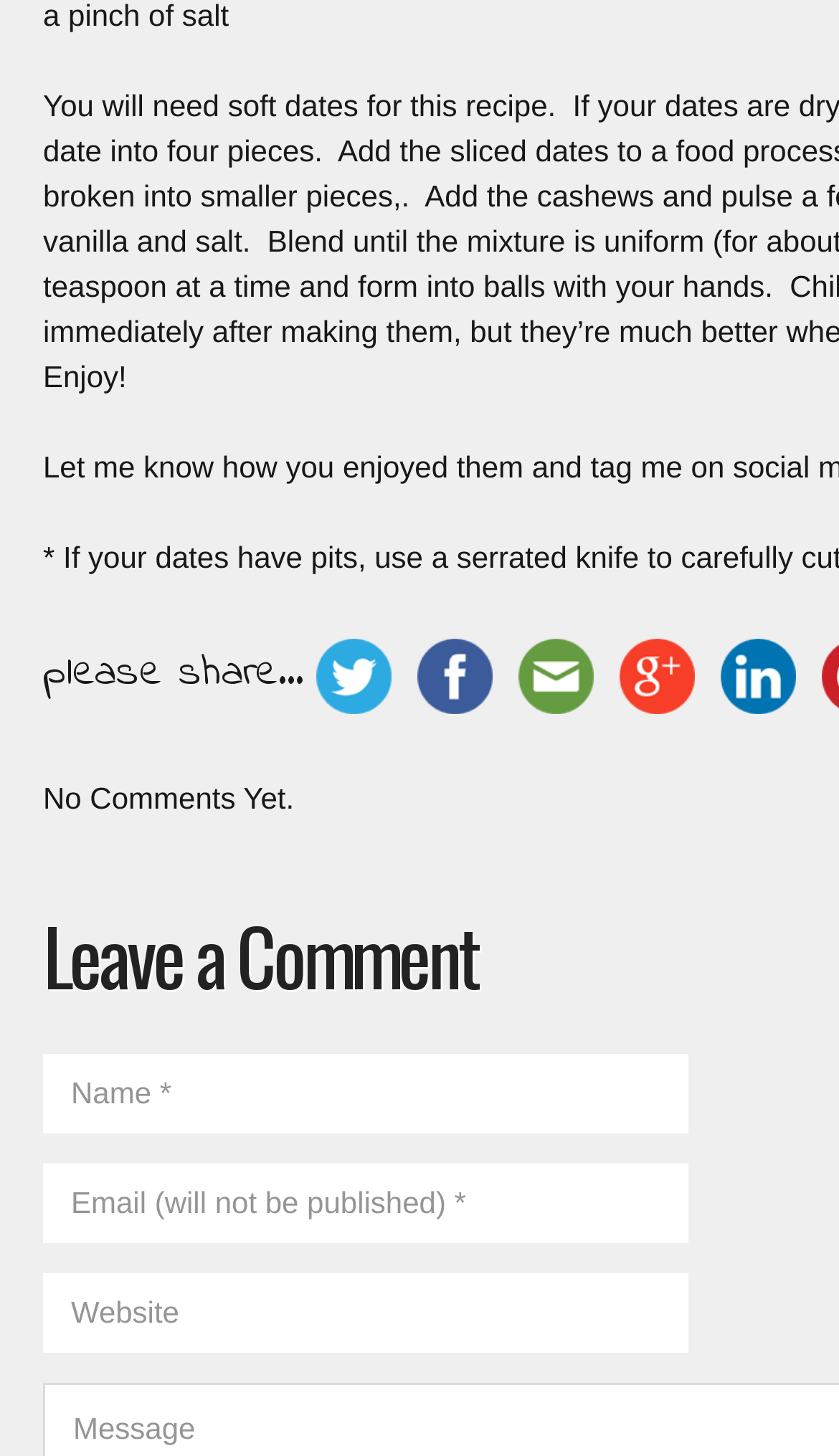What is the label of the first textbox? Observe the screenshot and provide a one-word or short phrase answer.

Name